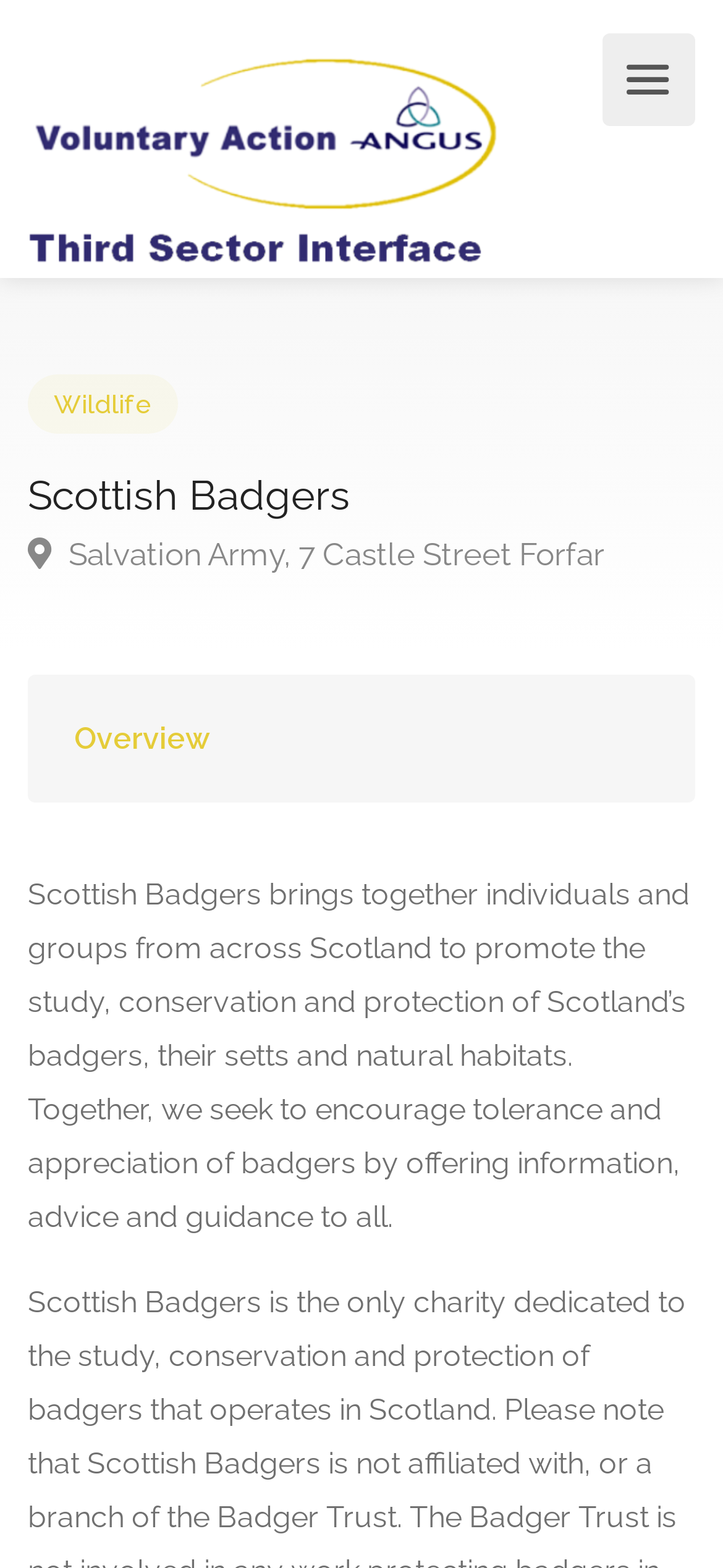Elaborate on the different components and information displayed on the webpage.

The webpage is about Scottish Badgers, specifically their Locality Locator feature. At the top, there is a prominent link to "Locality Locator" accompanied by an image with the same name, taking up a significant portion of the top section. Below this, there is a heading that reads "Scottish Badgers". 

To the right of the heading, there are several links, including "Wildlife" and "Overview". Below the heading, there is a link to a specific location, "\uf3c5 Salvation Army, 7 Castle Street Forfar". 

The main content of the page is a paragraph of text that describes the purpose of Scottish Badgers, which is to promote the study, conservation, and protection of badgers in Scotland. This text is positioned below the links and heading, taking up a significant portion of the page.